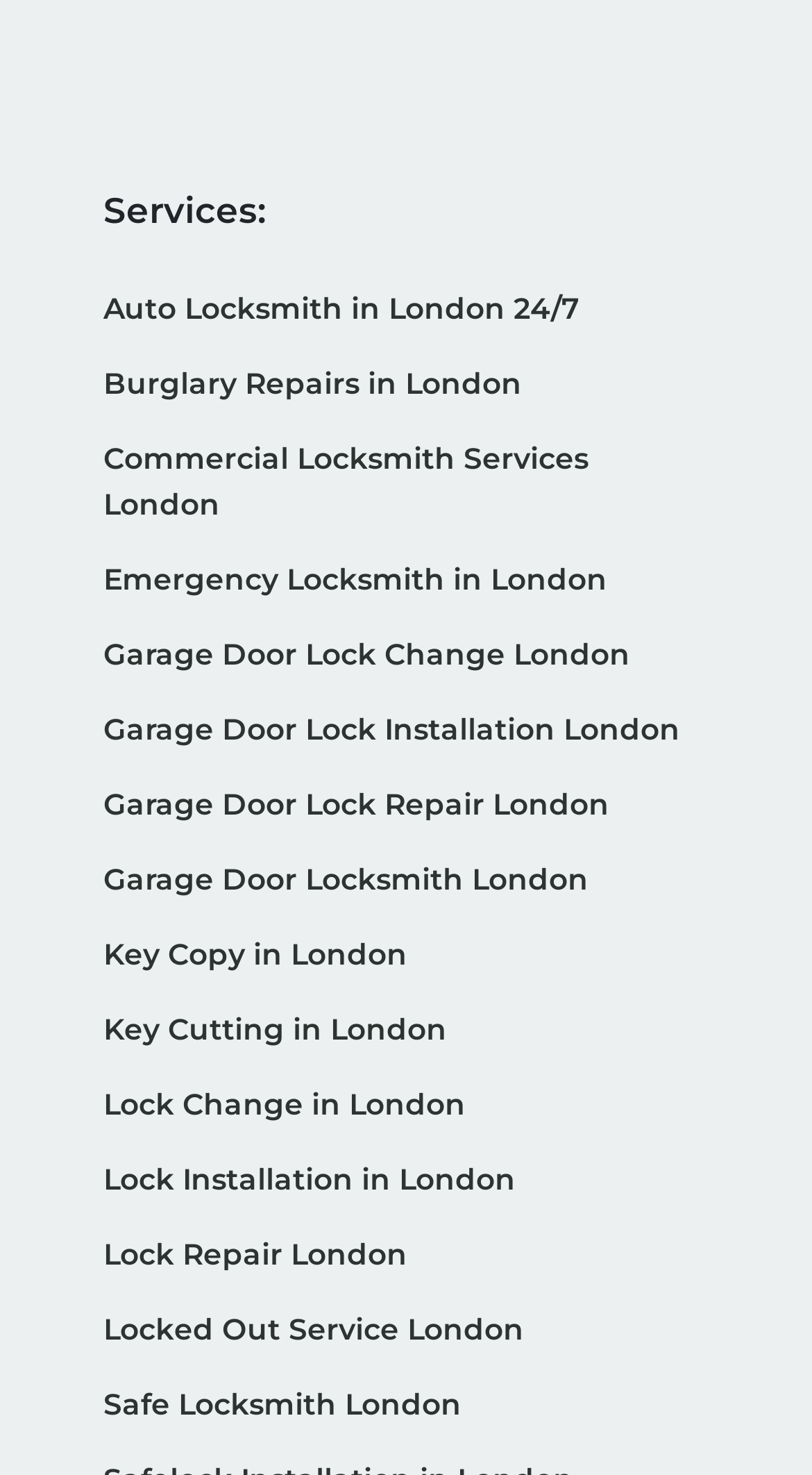Please specify the bounding box coordinates of the clickable region necessary for completing the following instruction: "Explore Safe Locksmith London". The coordinates must consist of four float numbers between 0 and 1, i.e., [left, top, right, bottom].

[0.128, 0.936, 0.872, 0.967]